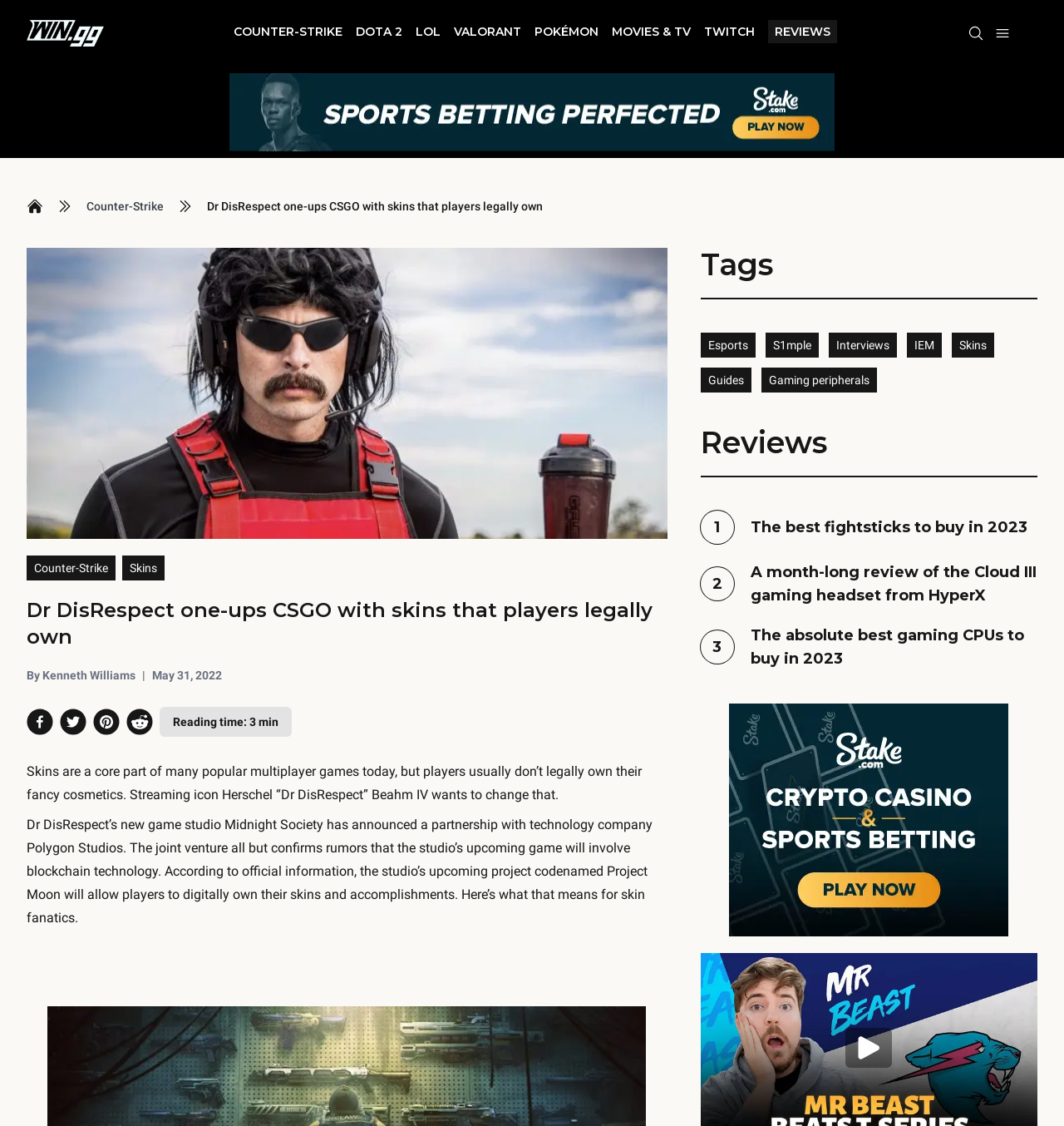Please determine the bounding box coordinates of the element's region to click in order to carry out the following instruction: "Click on the 'Counter-Strike' link". The coordinates should be four float numbers between 0 and 1, i.e., [left, top, right, bottom].

[0.22, 0.02, 0.322, 0.039]